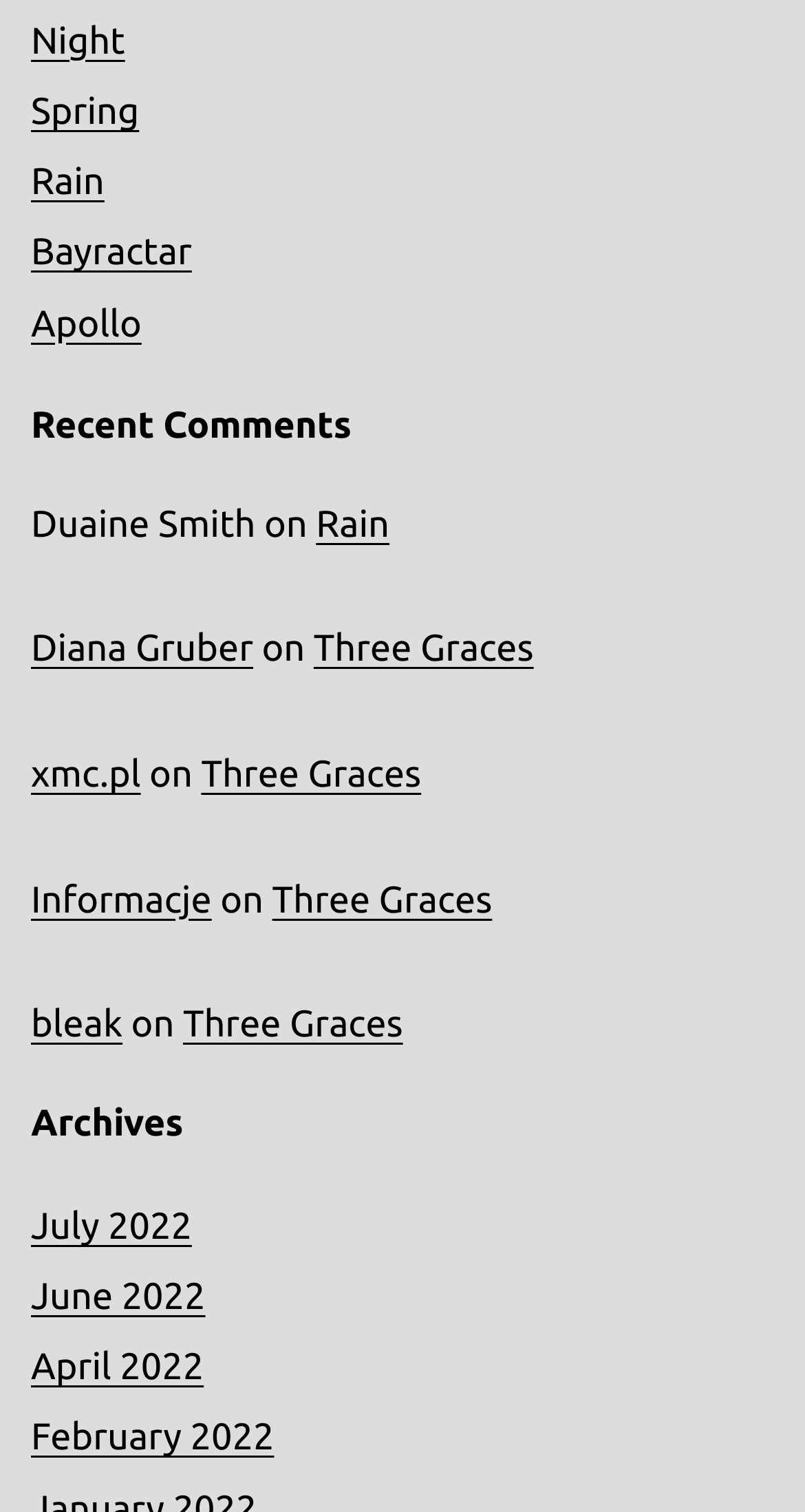Identify the coordinates of the bounding box for the element described below: "Apollo". Return the coordinates as four float numbers between 0 and 1: [left, top, right, bottom].

[0.038, 0.199, 0.176, 0.231]